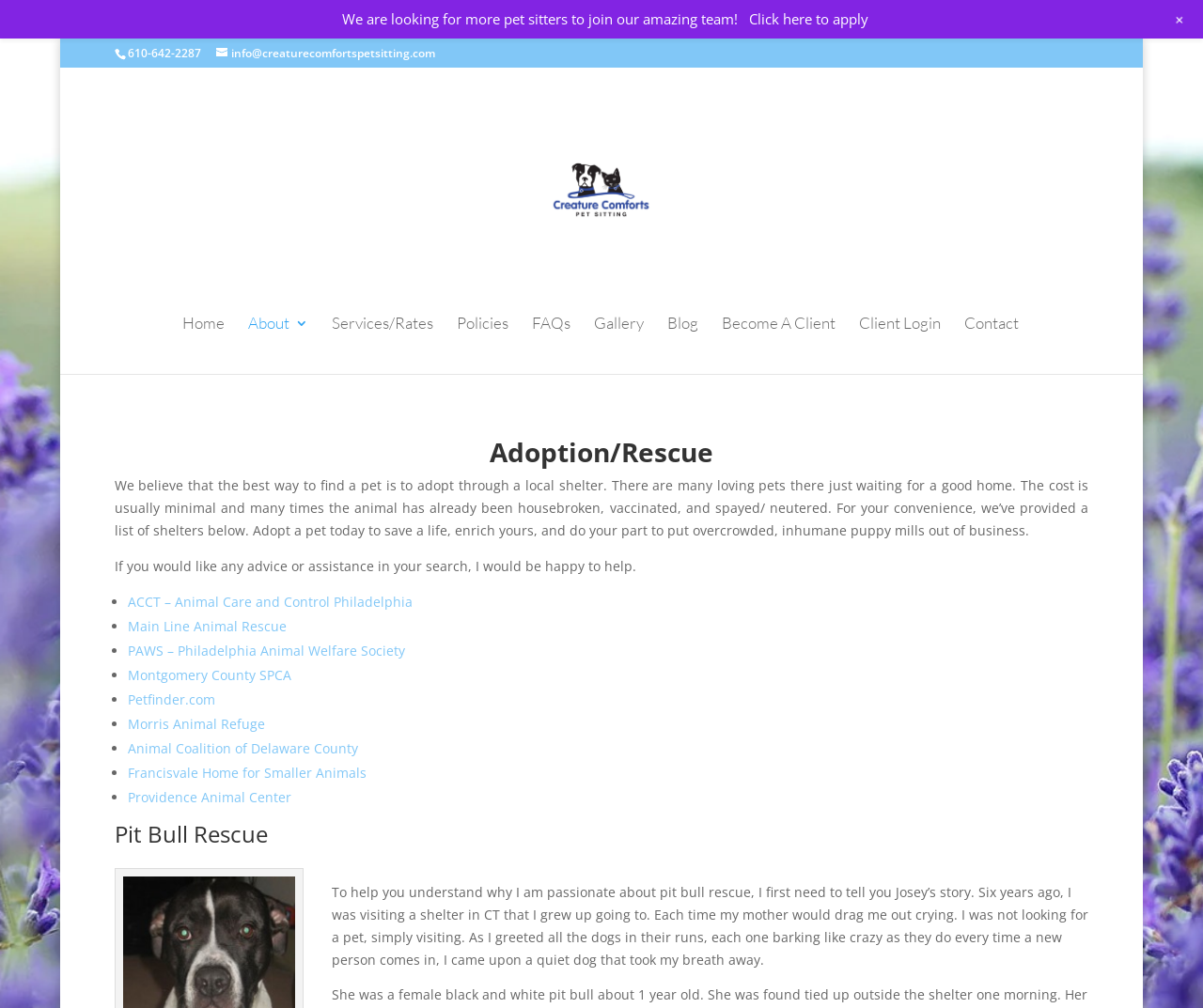Find the bounding box coordinates for the UI element that matches this description: "Providence Animal Center".

[0.106, 0.782, 0.242, 0.8]